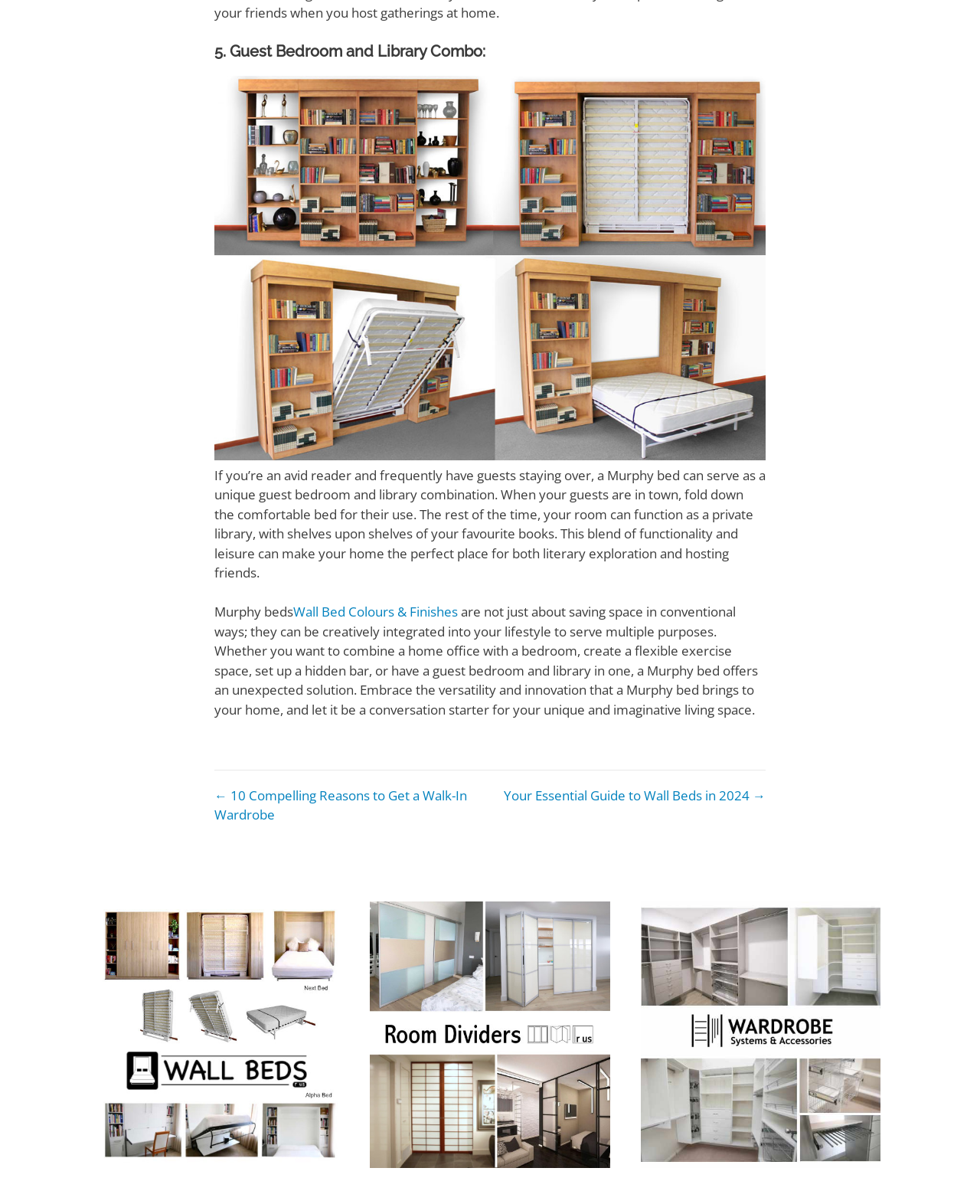Extract the bounding box of the UI element described as: "alt="wardrobe advert" title="wardrobe advert"".

[0.654, 0.959, 0.898, 0.973]